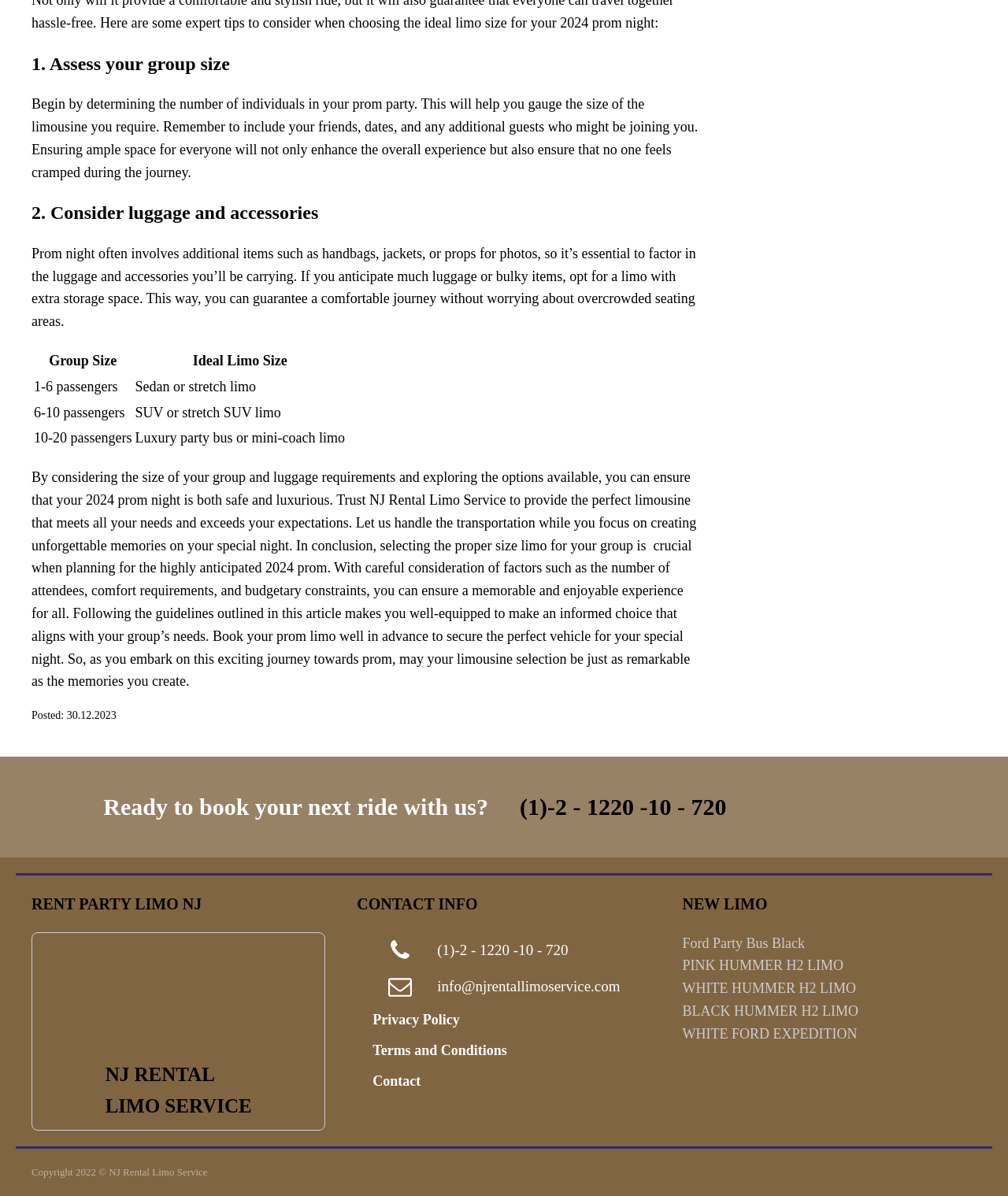Provide a thorough and detailed response to the question by examining the image: 
What is the purpose of the article?

The article aims to guide readers in choosing the appropriate limousine size for their prom night based on the number of passengers and luggage requirements.